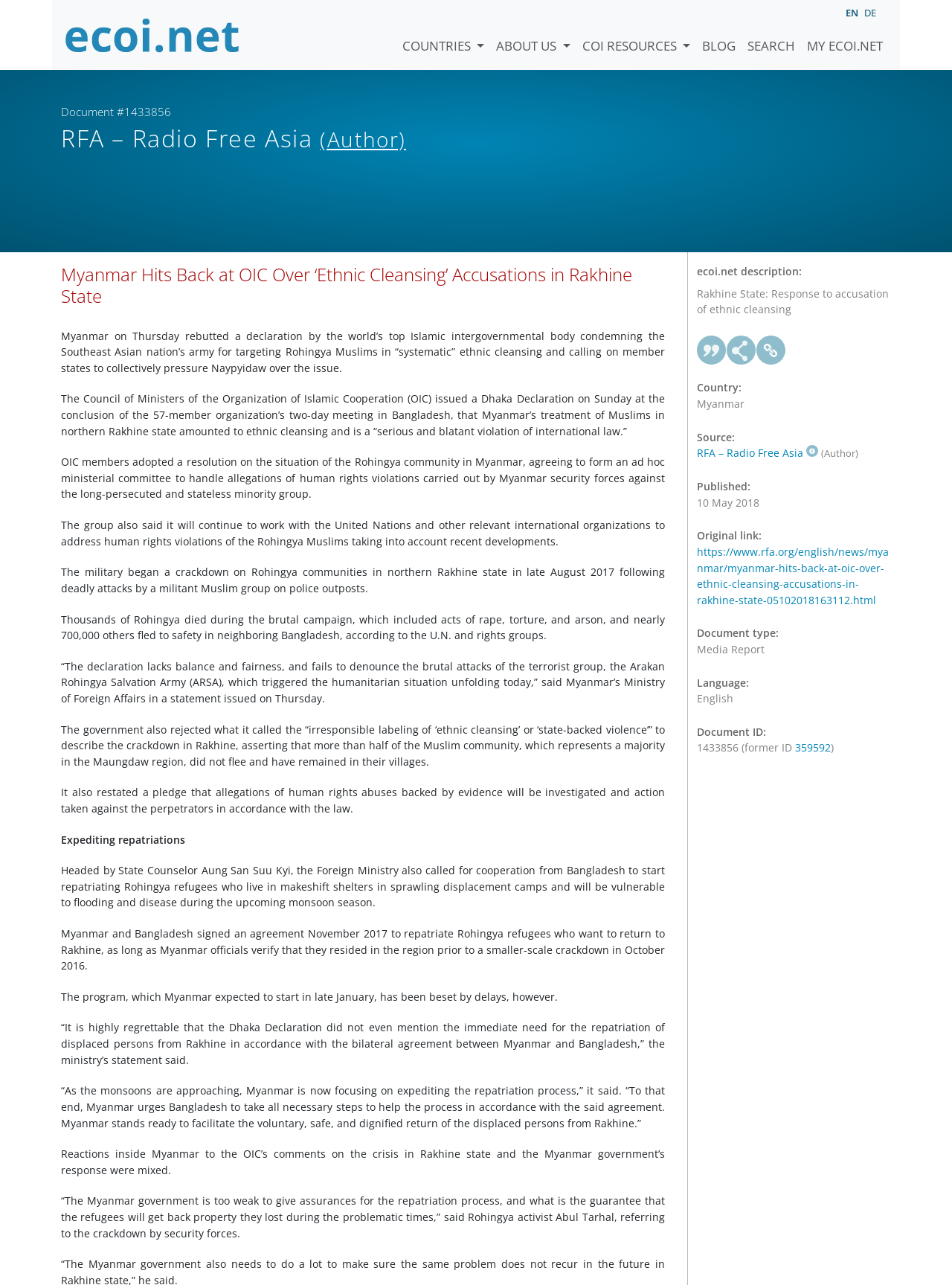Please specify the bounding box coordinates of the clickable section necessary to execute the following command: "Search for something".

[0.779, 0.011, 0.841, 0.043]